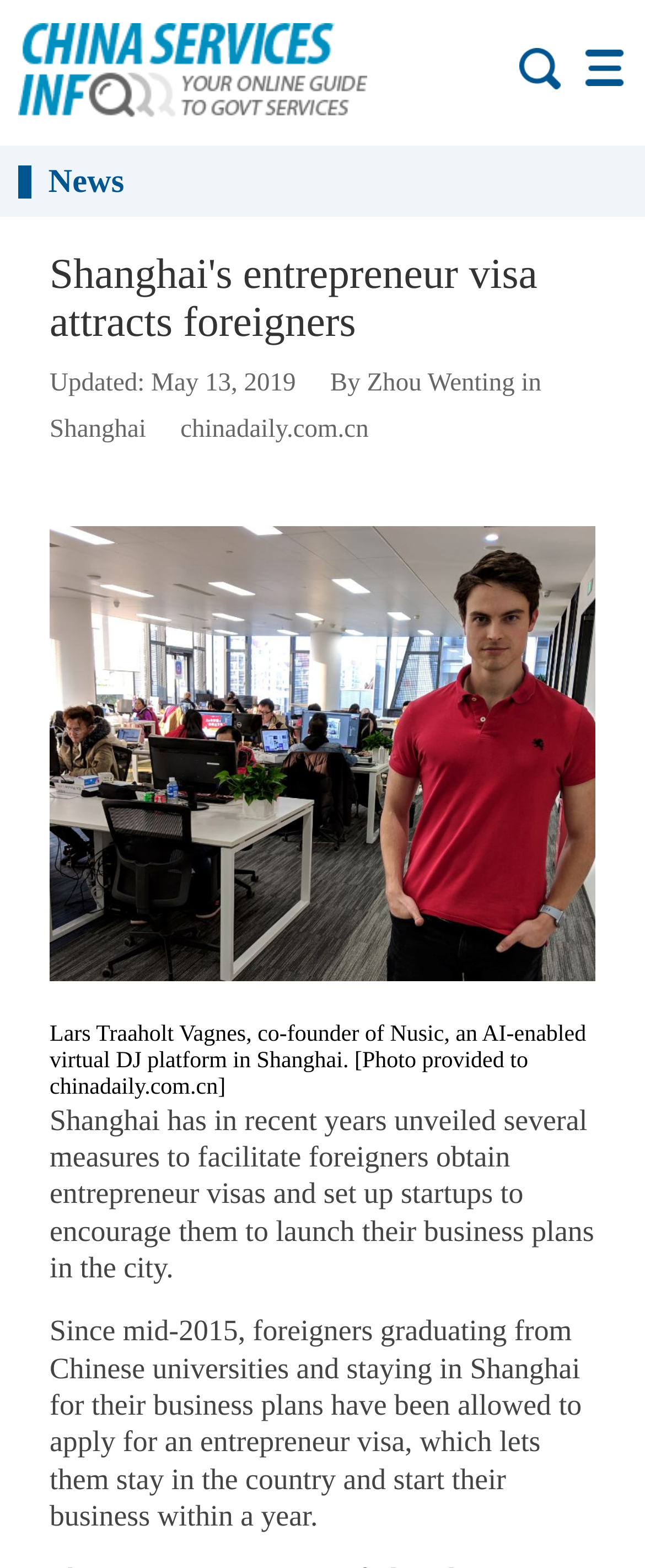Generate a thorough caption that explains the contents of the webpage.

The webpage is about Shanghai's entrepreneur visa policy, which aims to attract foreigners to start their businesses in the city. At the top left of the page, there is a heading with the website's name, "govt.chinadaily.com.cn", accompanied by an image of the same name. 

On the top right, there is a link with no text. Below the website's name, there is a "News" section heading. The main title of the article, "Shanghai's entrepreneur visa attracts foreigners", is displayed prominently in the middle of the page. 

Underneath the title, there are details about the article, including the update date, "May 13, 2019", the author, "By Zhou Wenting in Shanghai", and the source, "chinadaily.com.cn". 

A large figure takes up most of the middle section of the page, containing an image and a caption. The image is of Lars Traaholt Vagnes, co-founder of Nusic, an AI-enabled virtual DJ platform in Shanghai. The caption provides more information about the image.

Below the figure, there are two paragraphs of text. The first paragraph explains that Shanghai has introduced measures to facilitate foreigners in obtaining entrepreneur visas and setting up startups. The second paragraph provides more details about the policy, stating that foreigners who graduate from Chinese universities and stay in Shanghai for their business plans can apply for an entrepreneur visa, which allows them to stay in the country and start their business within a year.